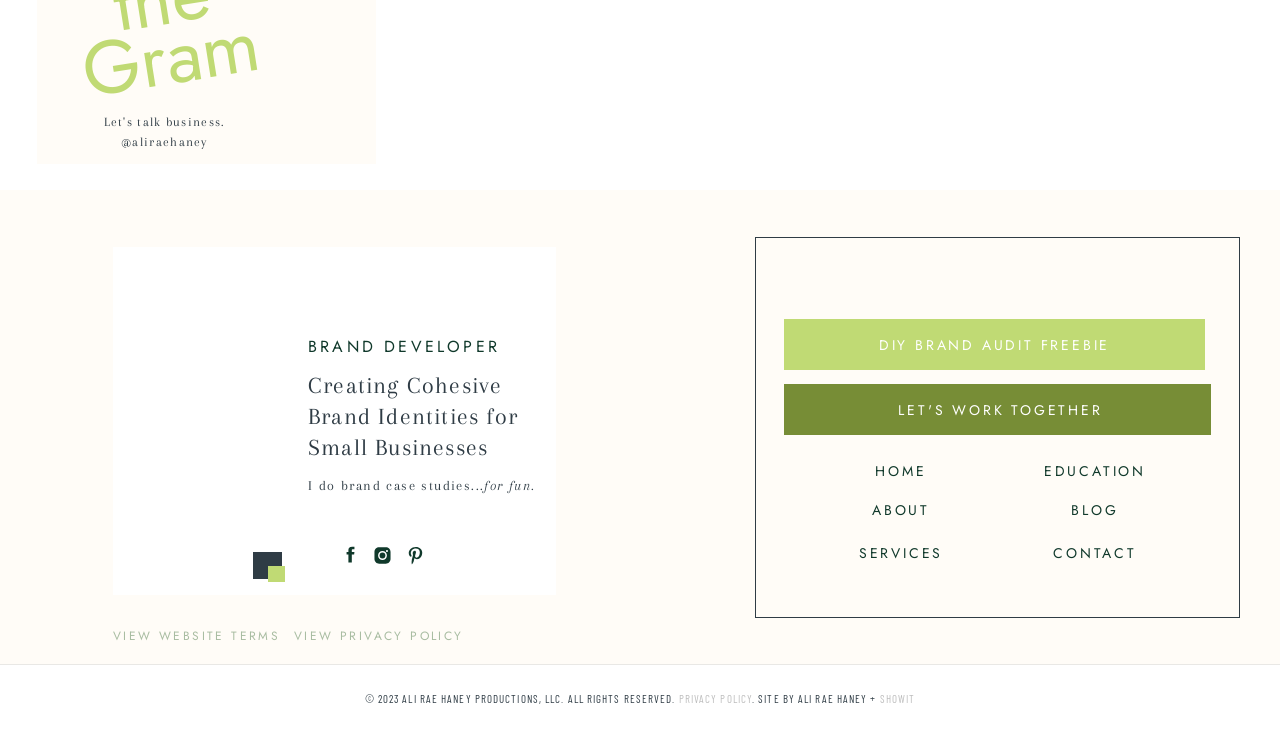Determine the bounding box coordinates for the UI element matching this description: "LET'S WORK TOGETHER".

[0.62, 0.529, 0.944, 0.589]